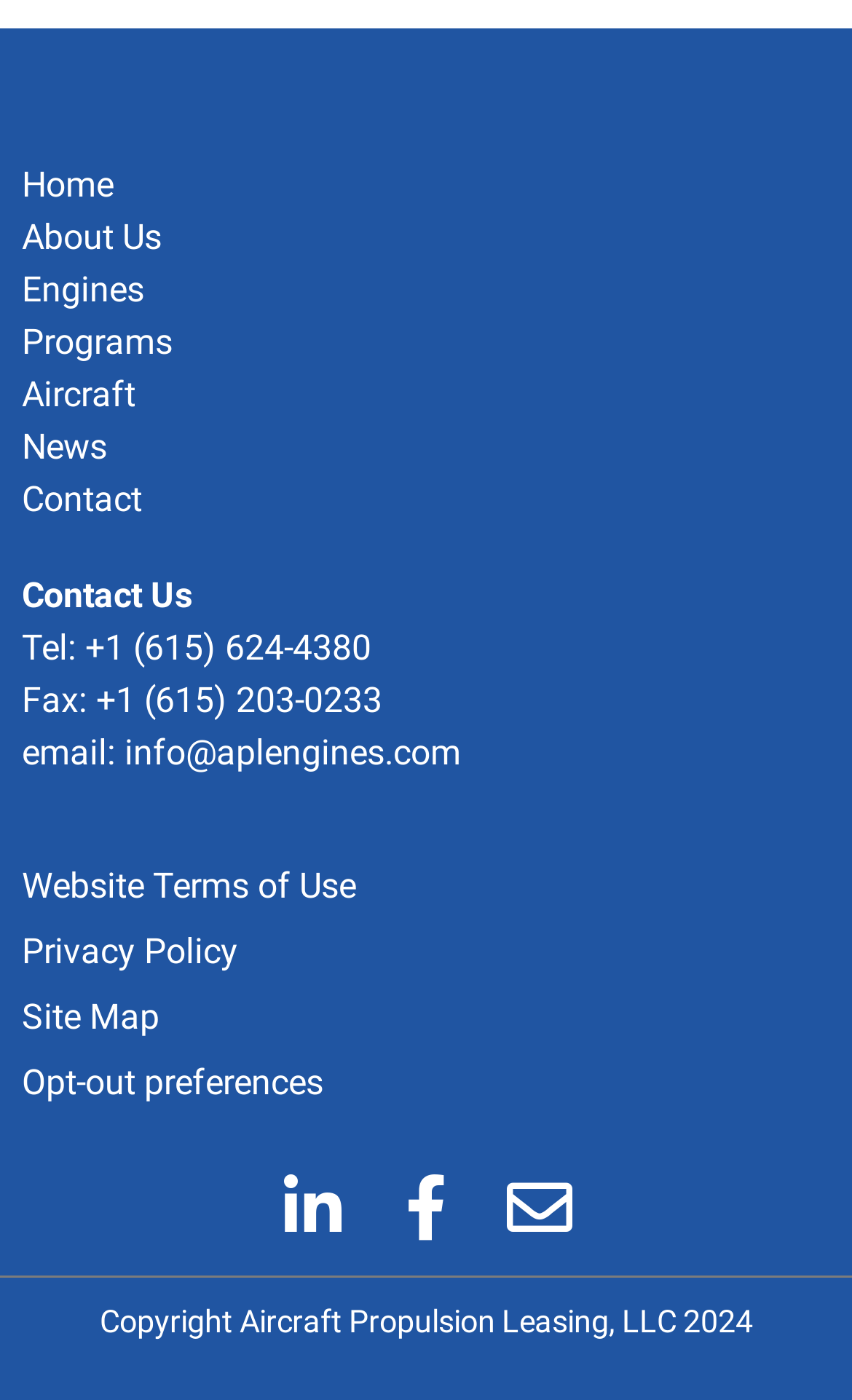Please pinpoint the bounding box coordinates for the region I should click to adhere to this instruction: "go to home page".

[0.026, 0.113, 0.974, 0.151]